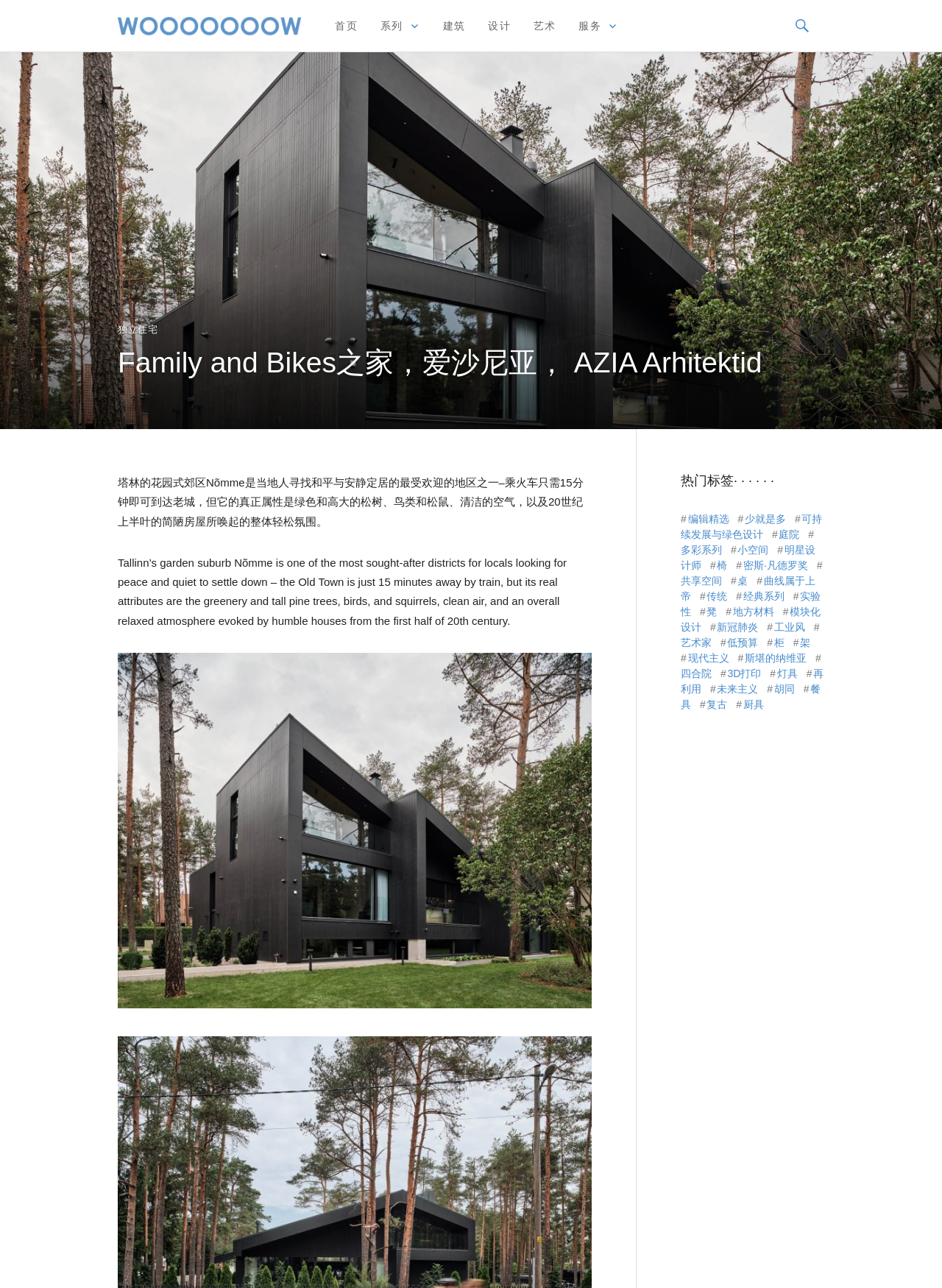Provide a one-word or one-phrase answer to the question:
What is the purpose of the button on the top-right corner?

Search